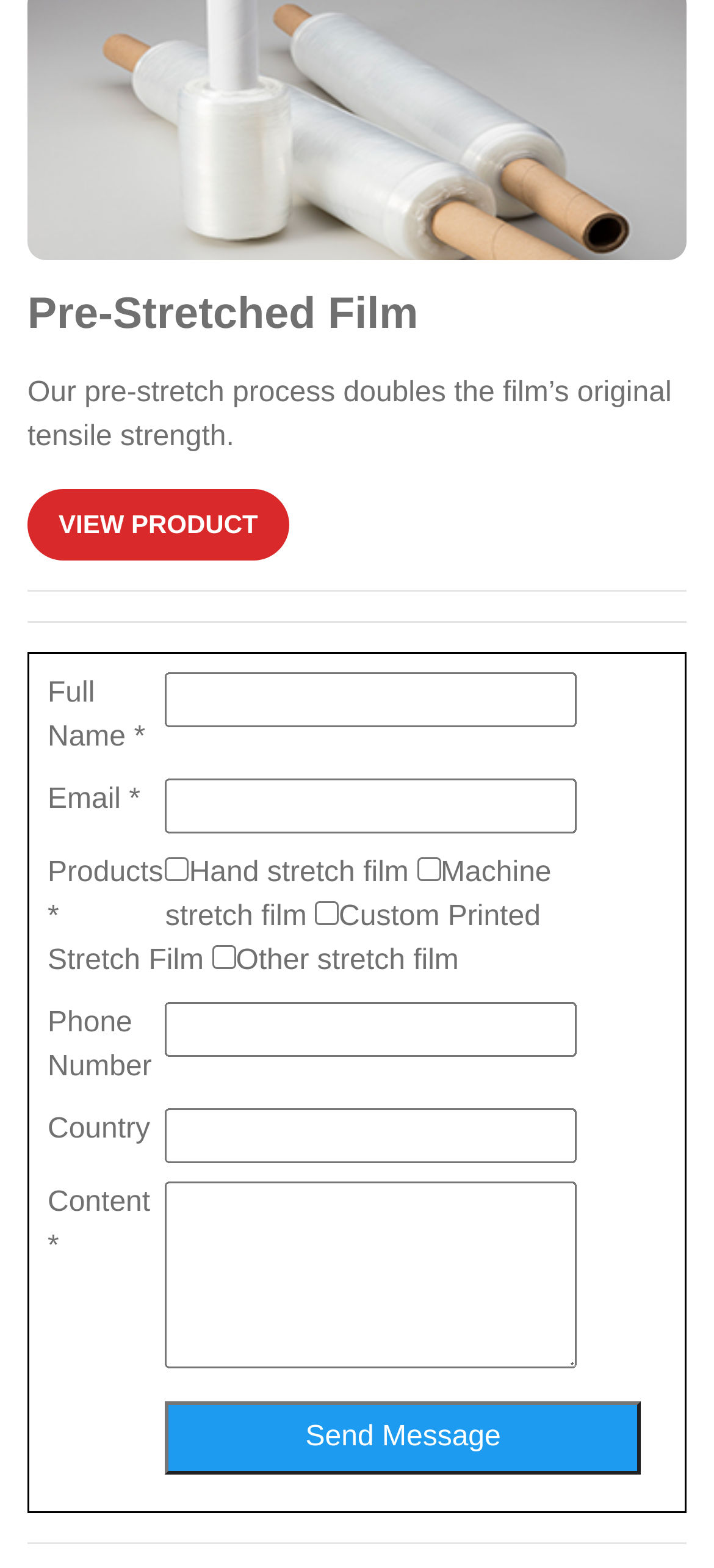Using the webpage screenshot, locate the HTML element that fits the following description and provide its bounding box: "Send Message".

[0.231, 0.894, 0.898, 0.94]